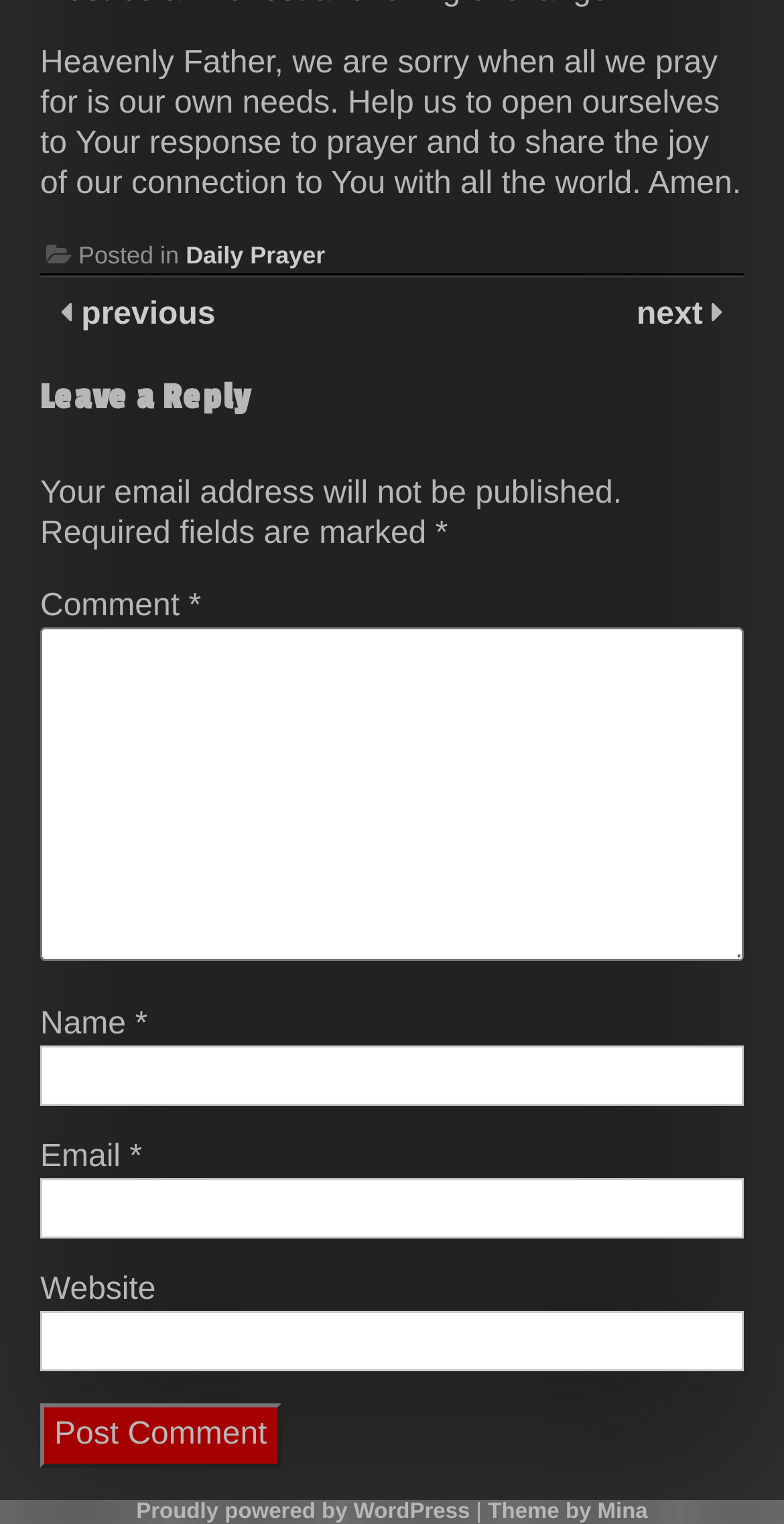Determine the bounding box coordinates of the element that should be clicked to execute the following command: "Enter a comment".

[0.051, 0.412, 0.949, 0.631]